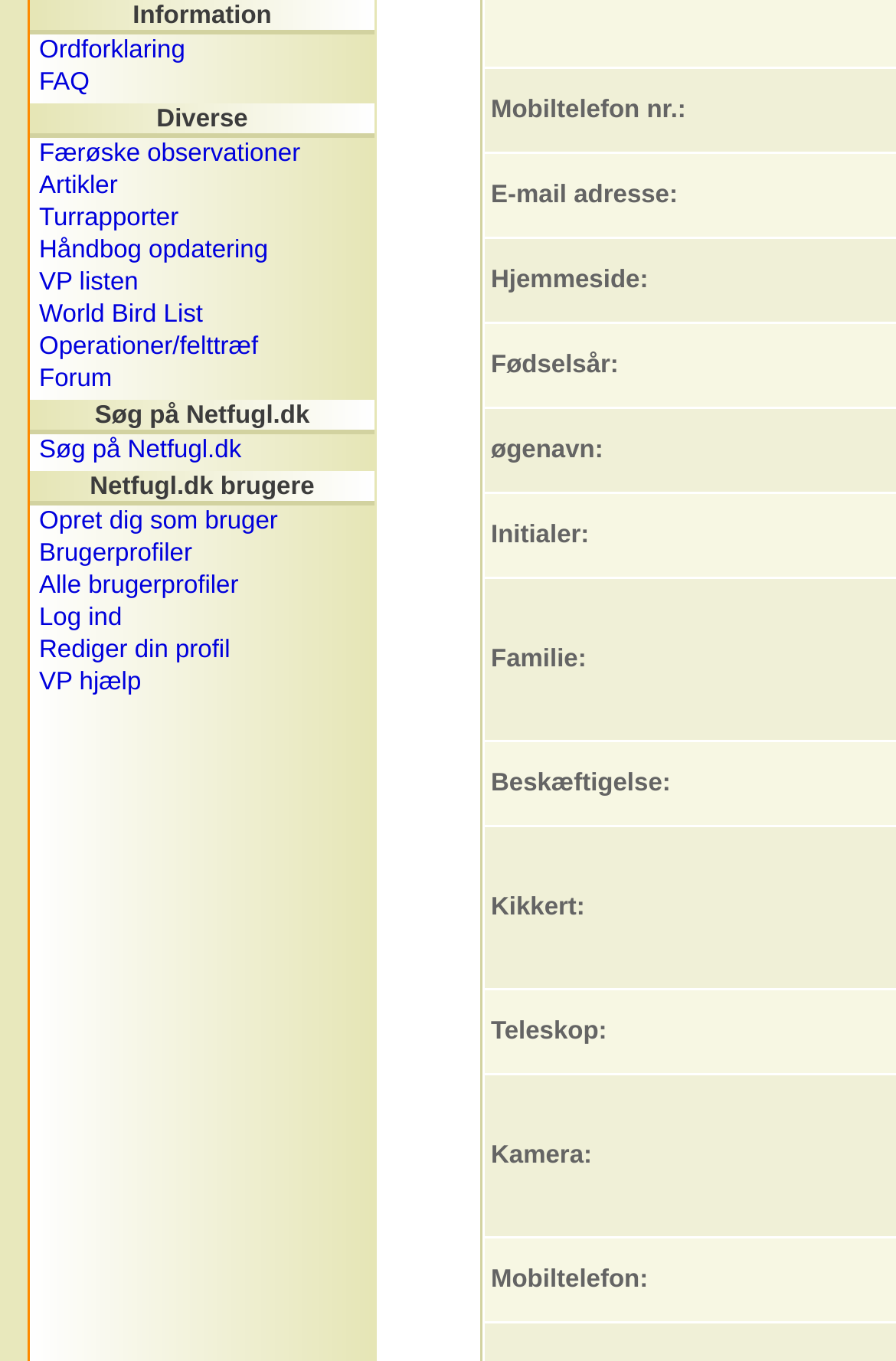Given the description: "Turrapporter", determine the bounding box coordinates of the UI element. The coordinates should be formatted as four float numbers between 0 and 1, [left, top, right, bottom].

[0.044, 0.15, 0.199, 0.171]